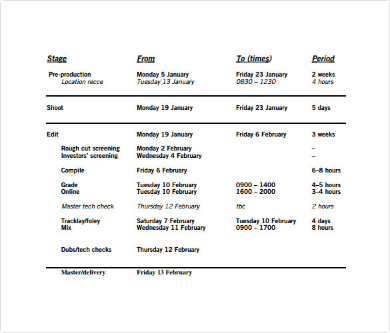Please answer the following question using a single word or phrase: How many hours are required for some editing tasks?

6-8 hours